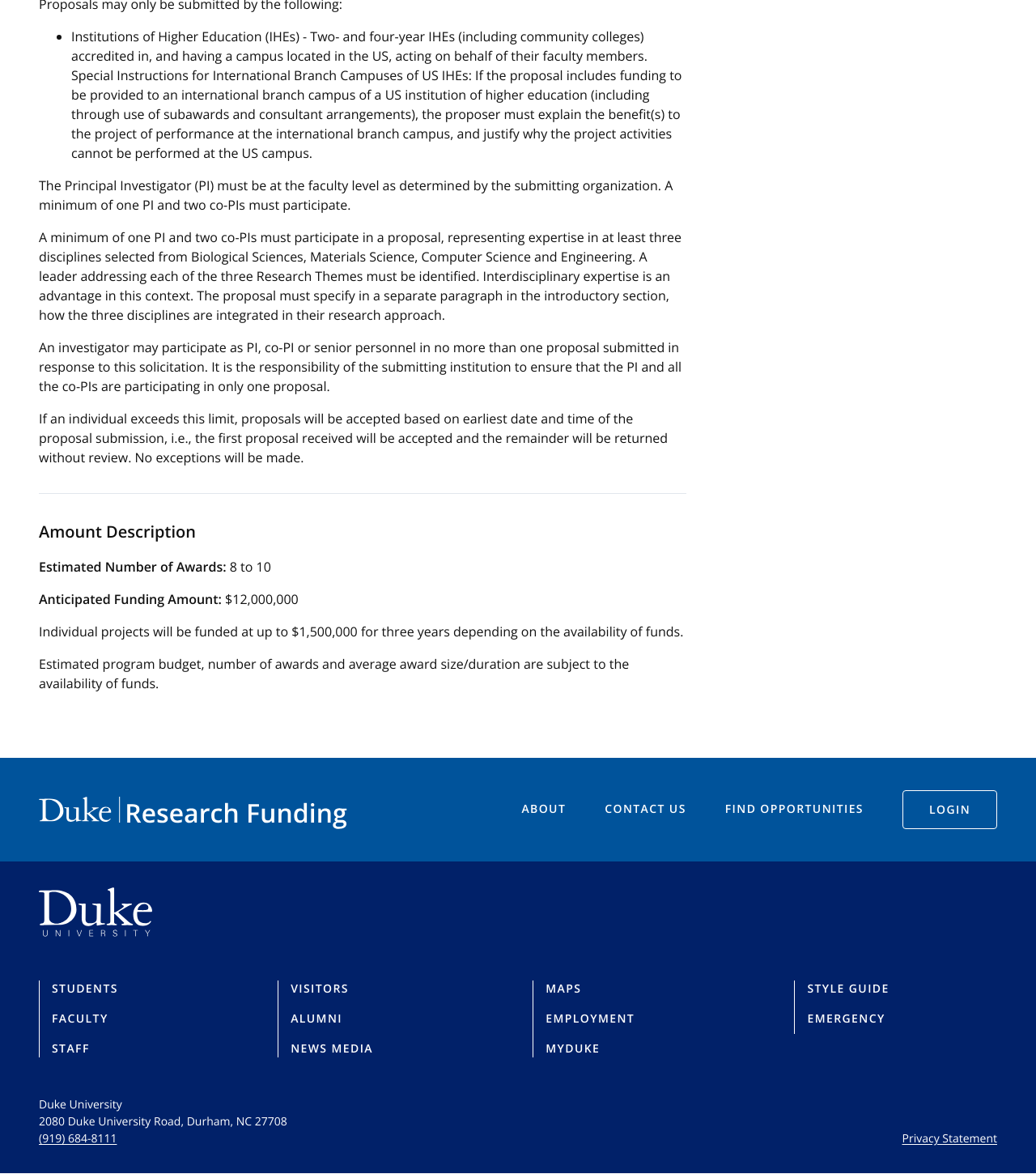Find the bounding box coordinates of the clickable element required to execute the following instruction: "Login". Provide the coordinates as four float numbers between 0 and 1, i.e., [left, top, right, bottom].

[0.871, 0.673, 0.962, 0.706]